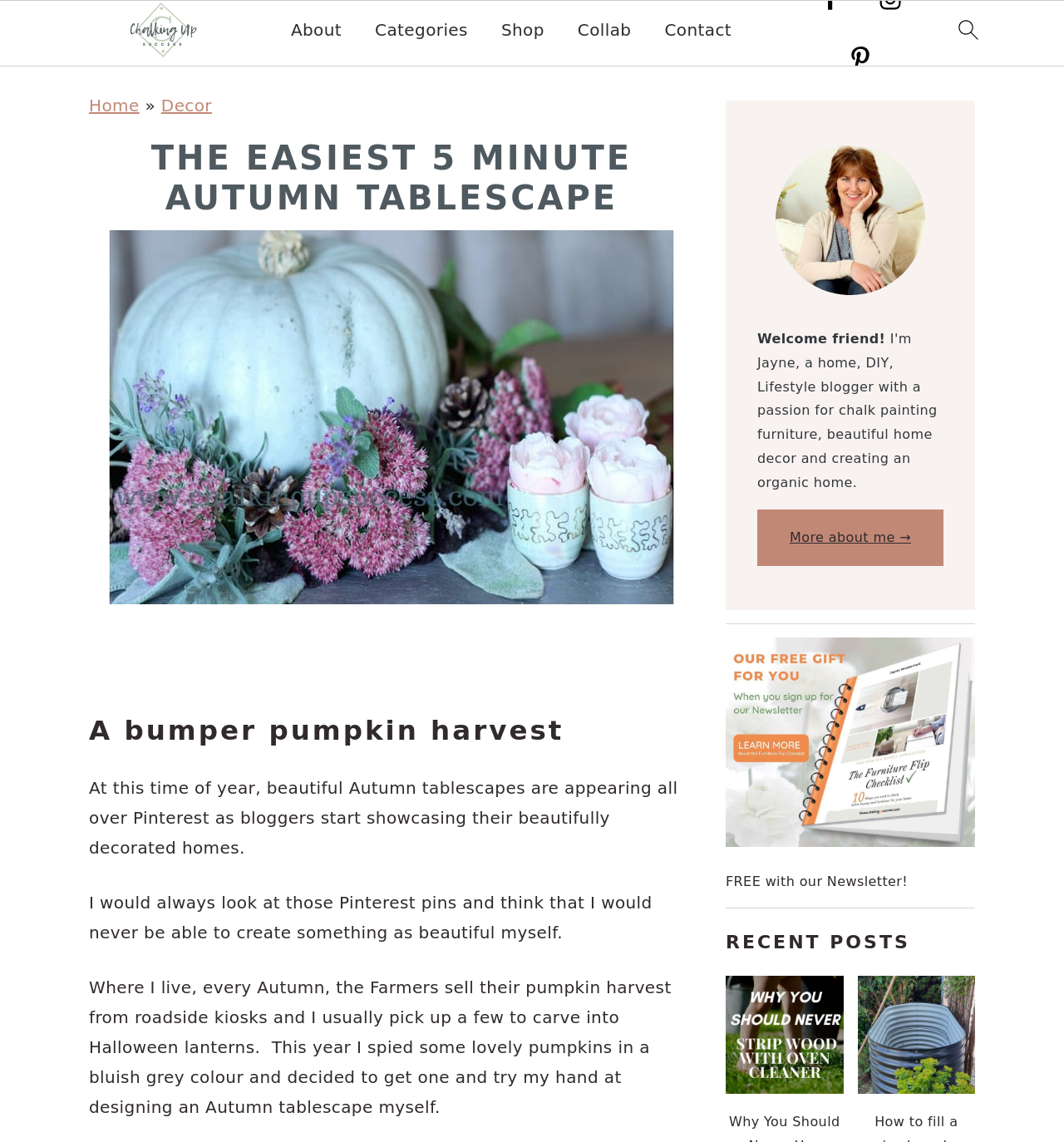Predict the bounding box of the UI element based on this description: "search icon".

[0.891, 0.008, 0.93, 0.052]